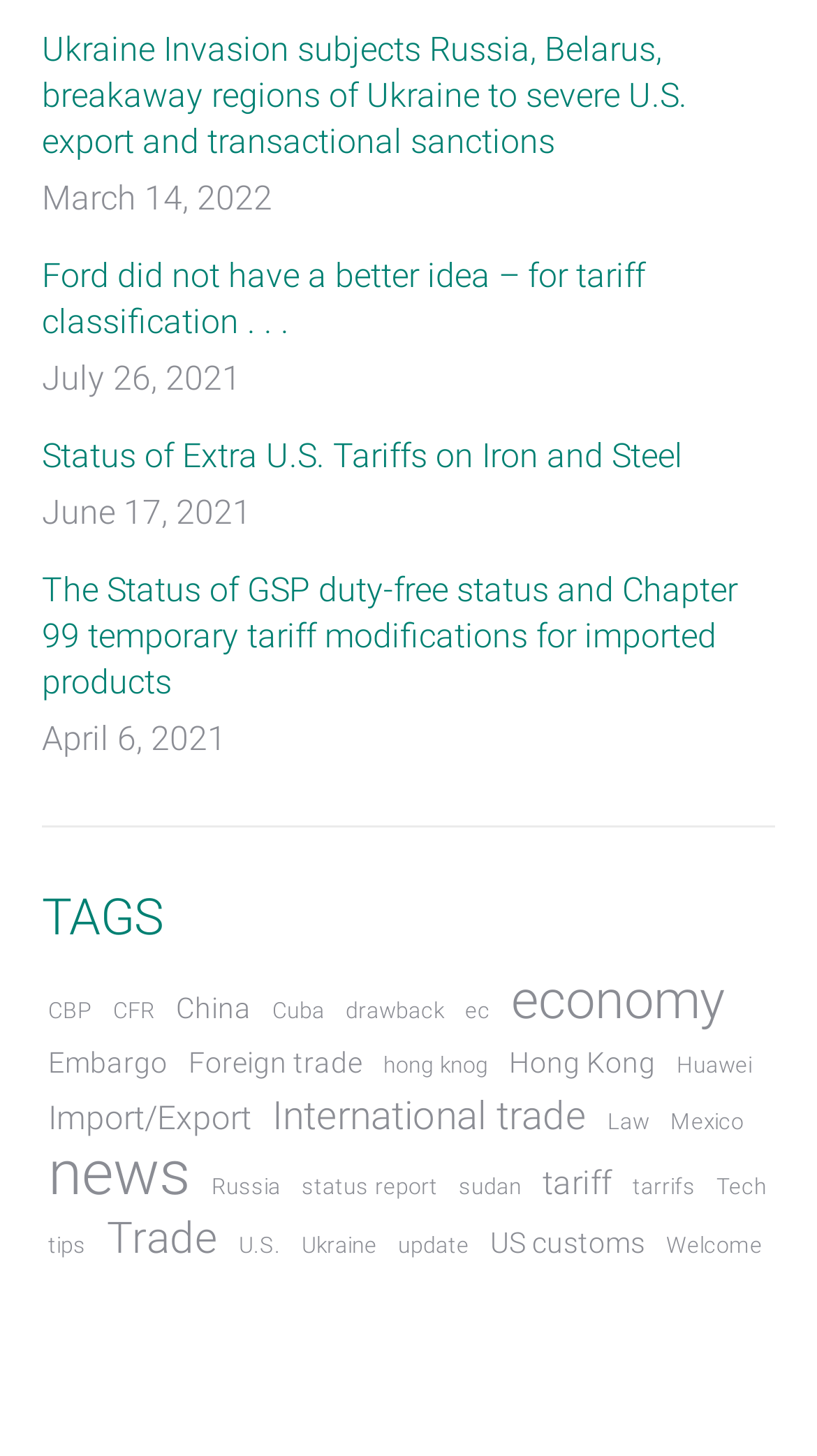How many tags are on this webpage?
Based on the image, give a concise answer in the form of a single word or short phrase.

25